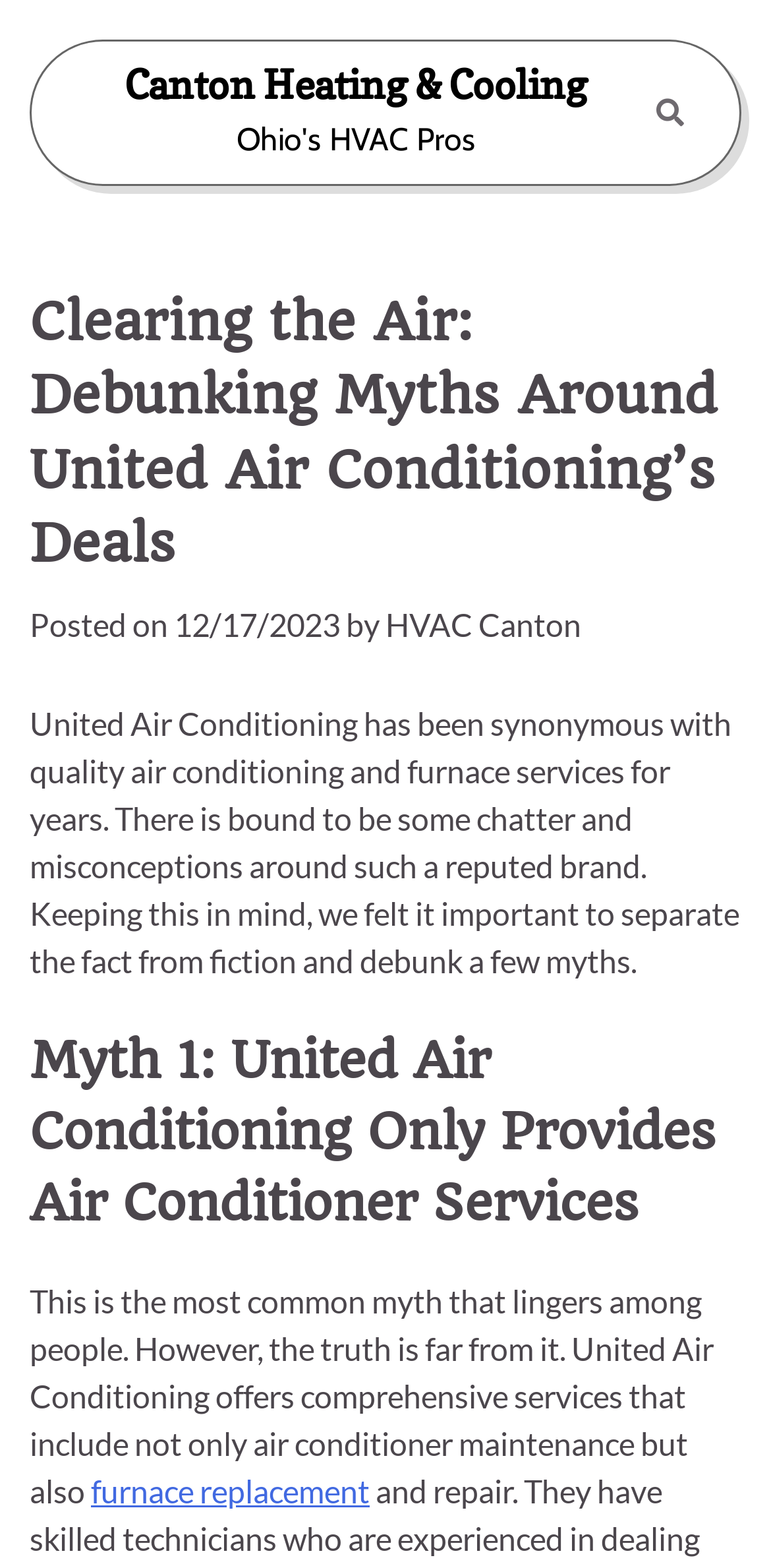What is the date of the post?
Use the information from the screenshot to give a comprehensive response to the question.

The date of the post is mentioned as '12/17/2023' which is a link element with a time element inside it, indicating the date of the post.